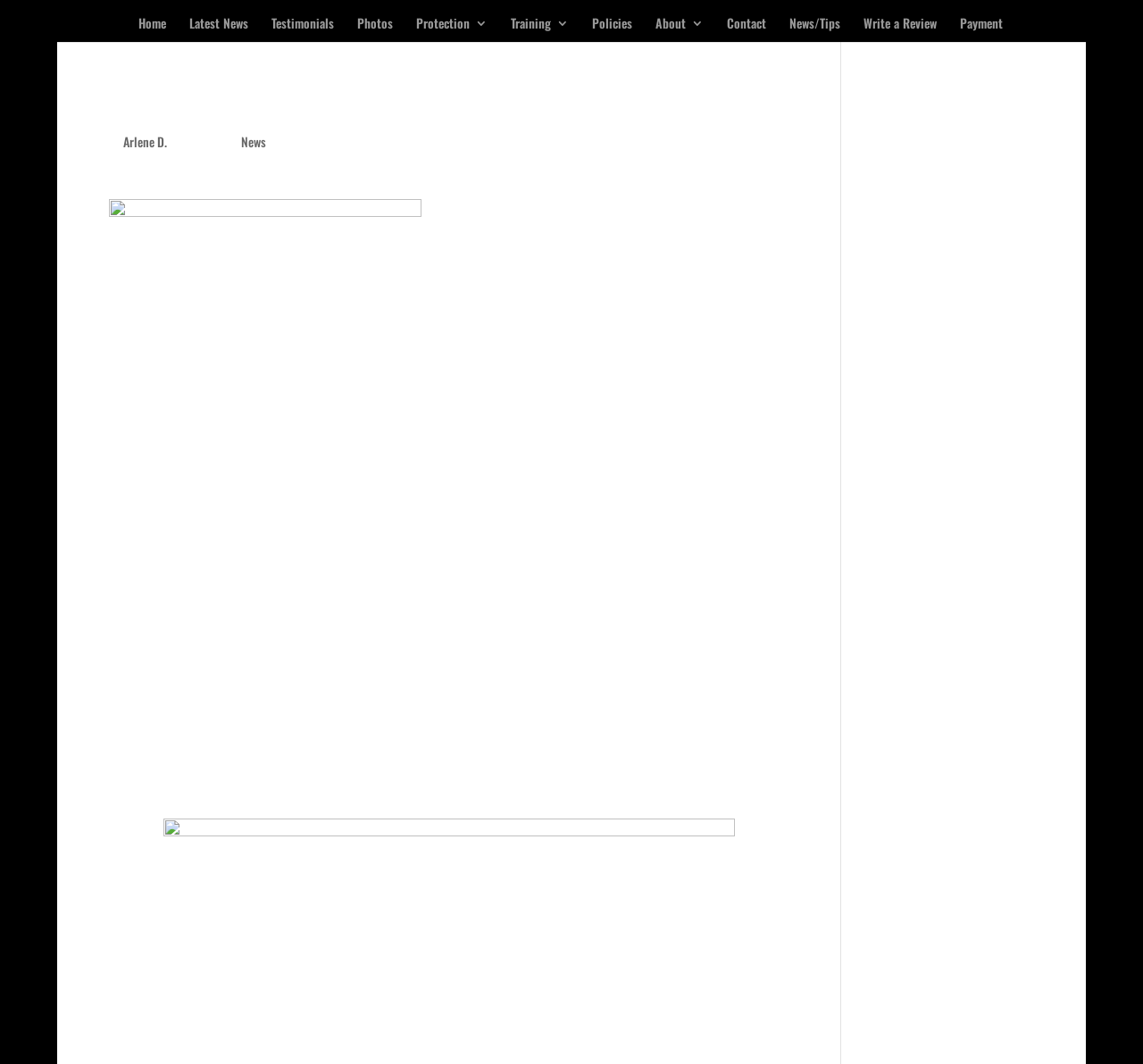Please determine the bounding box coordinates for the UI element described as: "News".

[0.211, 0.124, 0.232, 0.142]